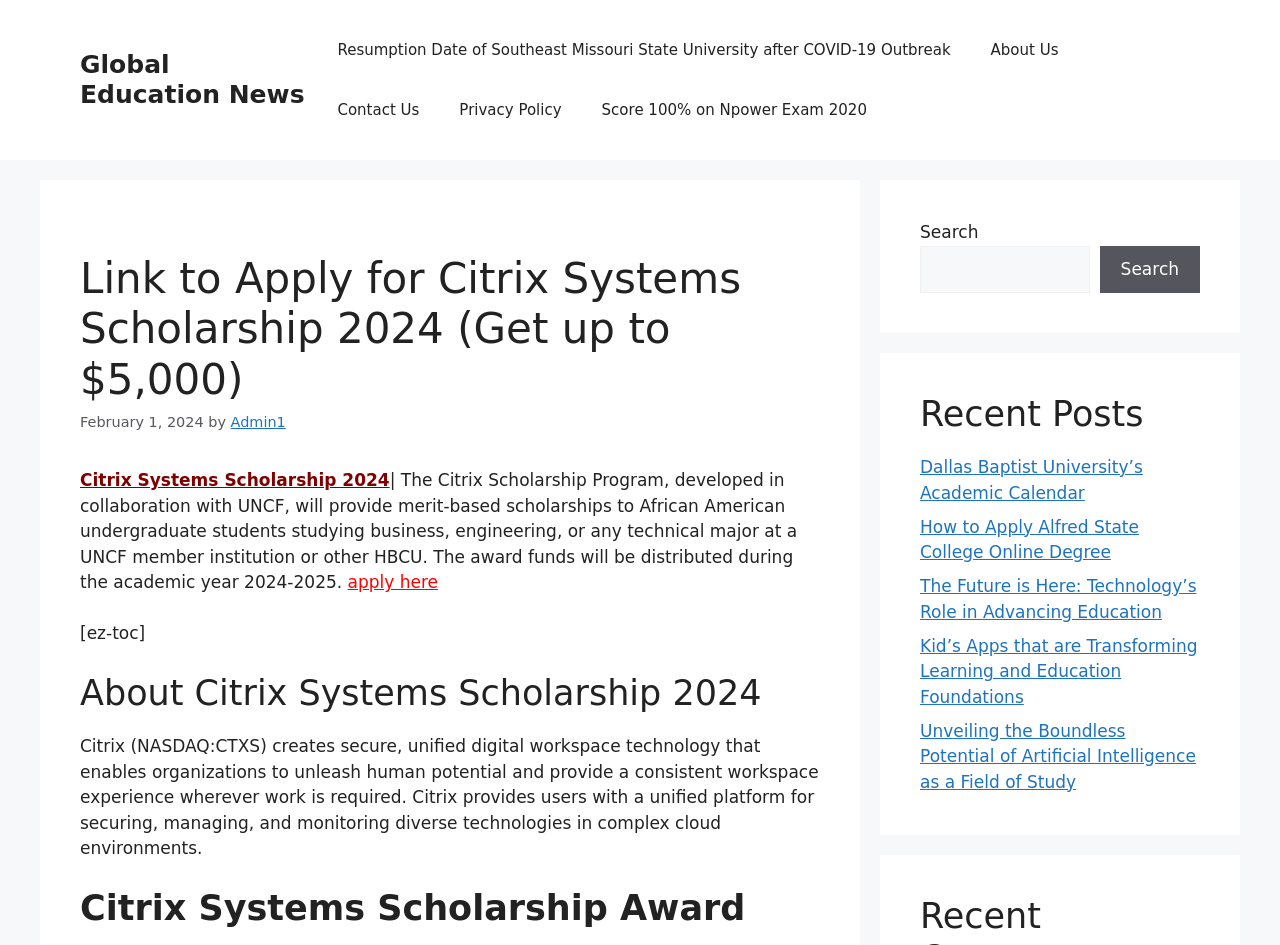Who is the author of the article about the Citrix Systems Scholarship?
Give a one-word or short-phrase answer derived from the screenshot.

Admin1